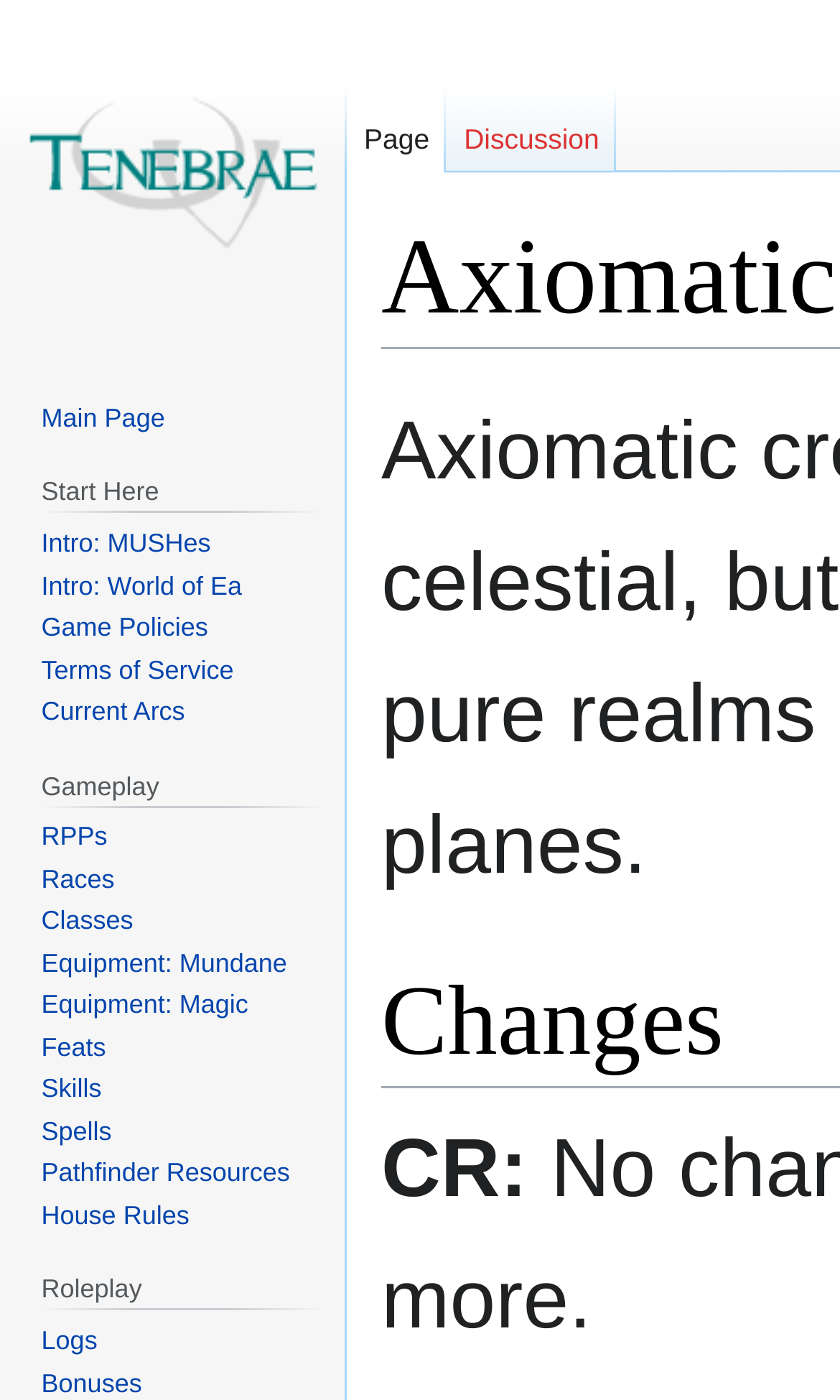Summarize the webpage comprehensively, mentioning all visible components.

The webpage is titled "Axiomatic - Tenebrae" and appears to be a wiki or documentation page for a fantasy role-playing game. At the top of the page, there are two links, "Jump to navigation" and "Jump to search", positioned side by side. Below these links, there is a prominent navigation section with three main categories: "Namespaces", "Main Page", and "Start Here". 

The "Namespaces" section is located on the left side of the page, spanning about a third of the page's width. It contains two links, "Page" and "Discussion", which are positioned next to each other.

The "Main Page" section is situated to the right of the "Namespaces" section and contains a single link, "Main Page". 

The "Start Here" section is located below the "Main Page" section and contains five links: "Intro: MUSHes", "Intro: World of Ea", "Game Policies", "Terms of Service", and "Current Arcs". These links are stacked vertically, with the "Start Here" heading above them.

Below the "Start Here" section, there is another navigation section titled "Gameplay", which contains 11 links related to gameplay mechanics, such as "RPPs", "Races", "Classes", and "Spells". These links are also stacked vertically, with the "Gameplay" heading above them.

Finally, at the bottom of the page, there is a "Roleplay" section with three links: "Logs", "Bonuses", and a heading "Roleplay".